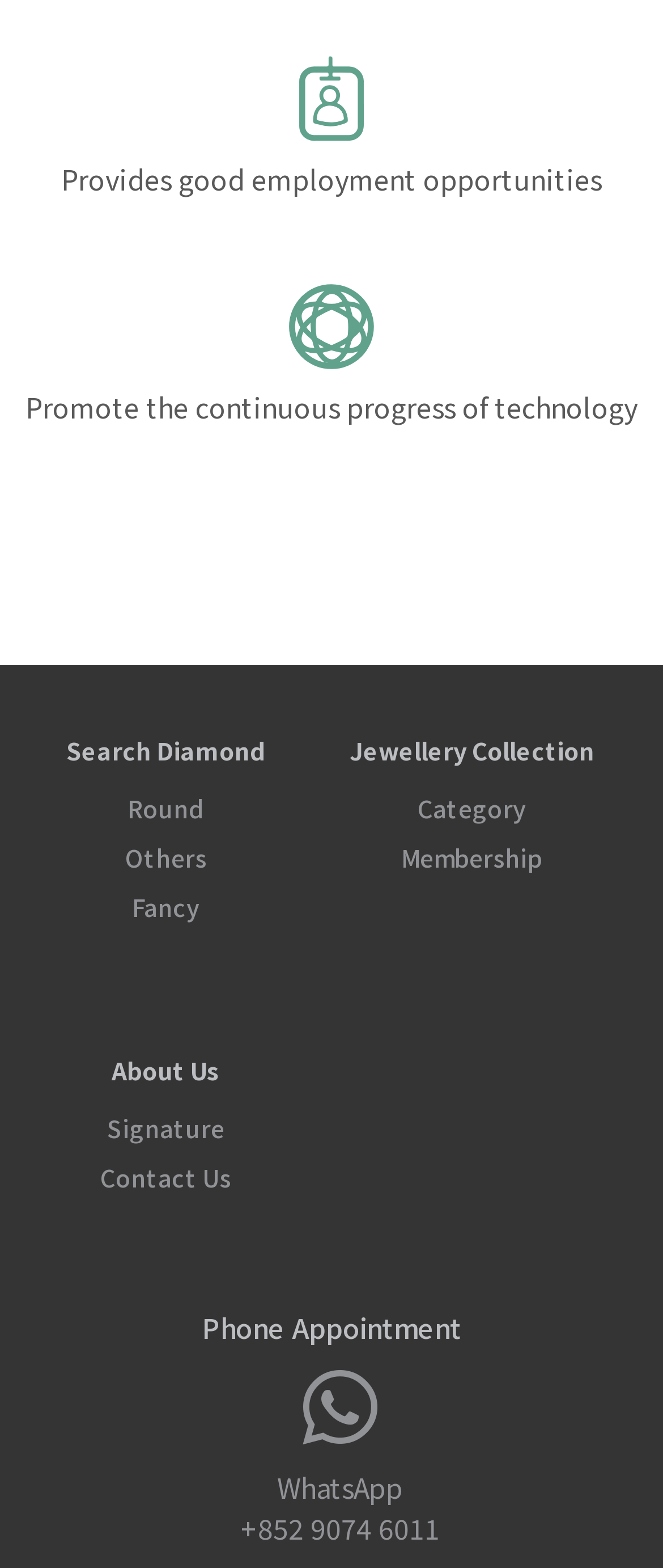How many types of jewellery collections are there?
Please answer the question as detailed as possible.

The webpage has three link elements with text 'Round', 'Others', and 'Fancy', which suggests that there are three types of jewellery collections.